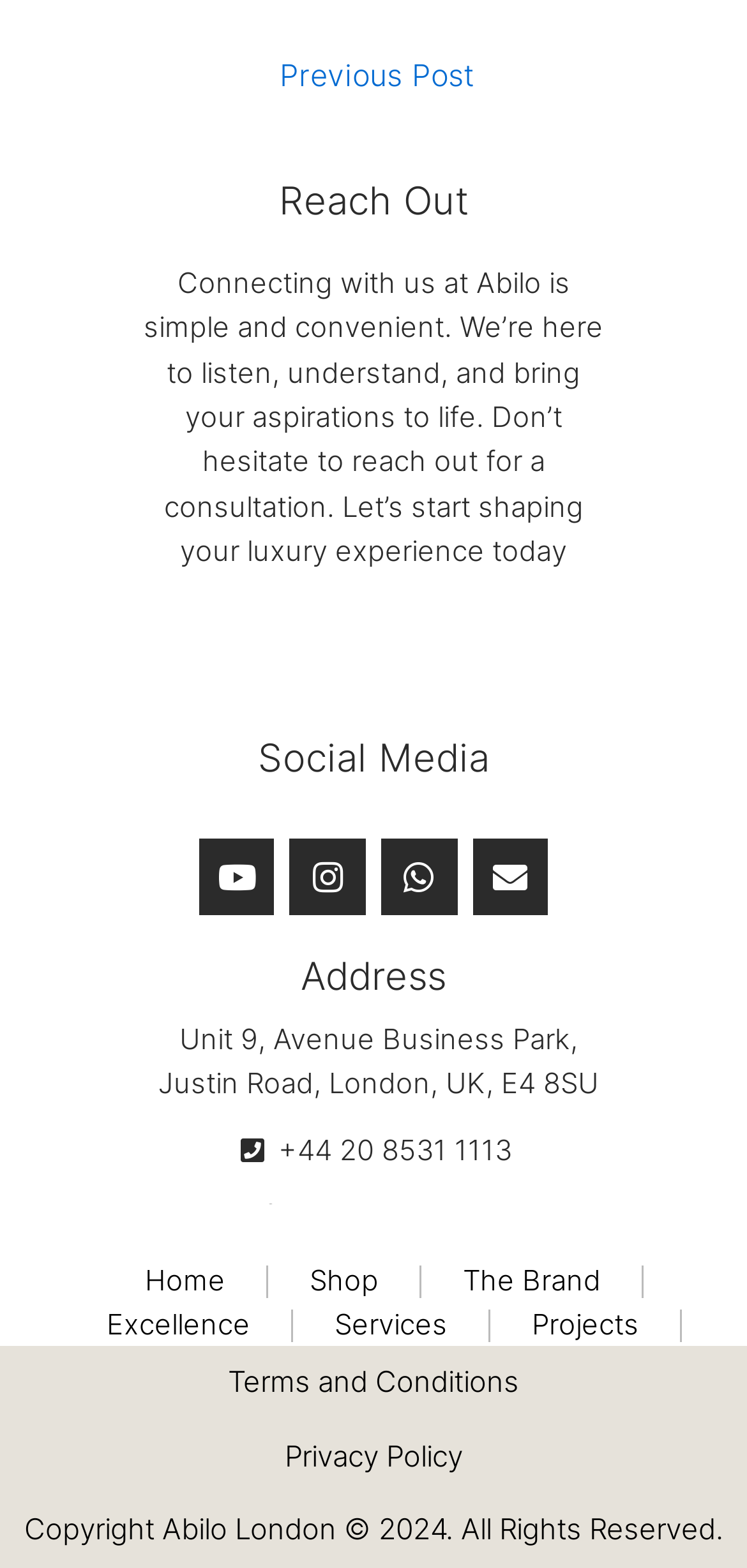Locate the bounding box coordinates of the element's region that should be clicked to carry out the following instruction: "View our Address". The coordinates need to be four float numbers between 0 and 1, i.e., [left, top, right, bottom].

[0.212, 0.652, 0.801, 0.702]